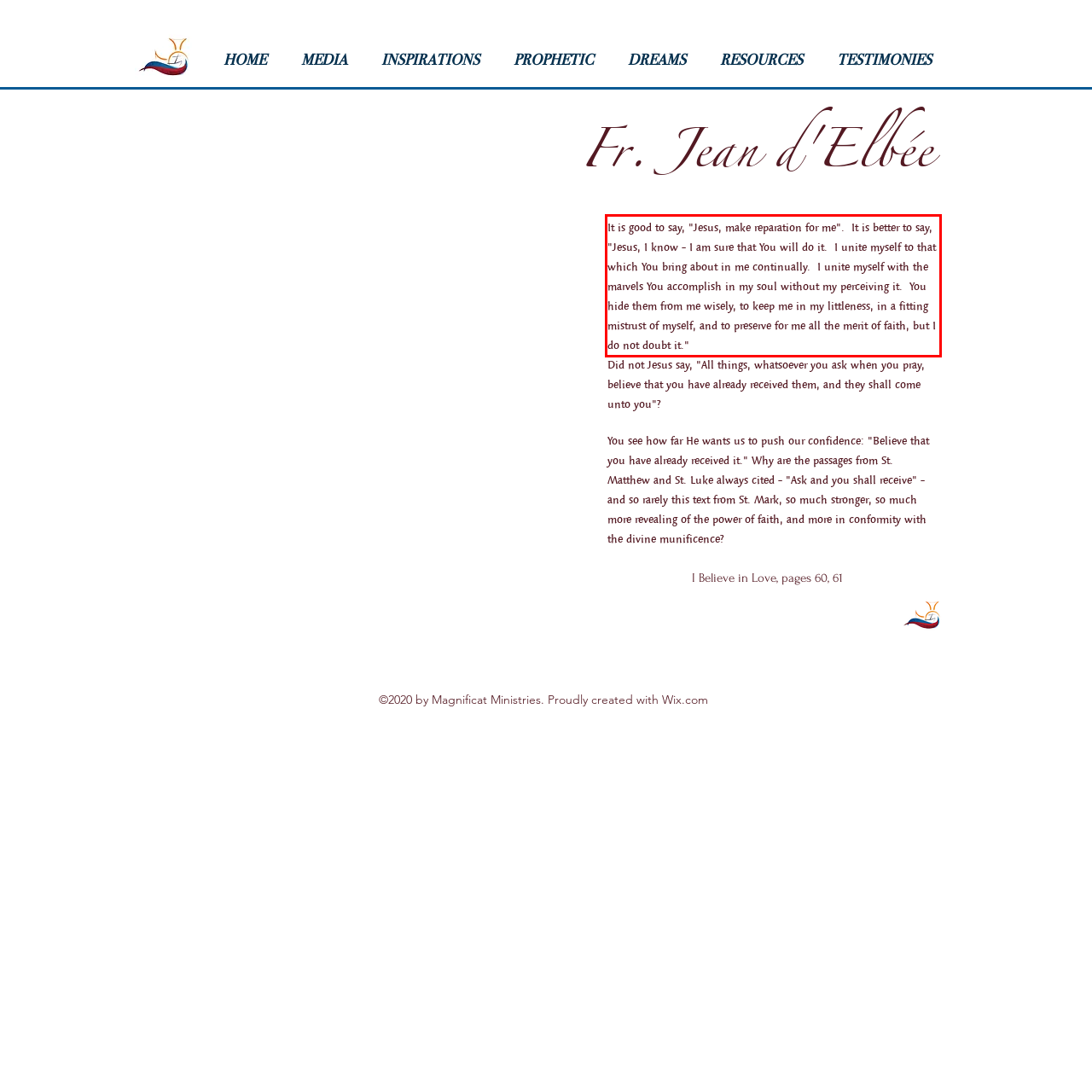You are provided with a screenshot of a webpage that includes a red bounding box. Extract and generate the text content found within the red bounding box.

It is good to say, "Jesus, make reparation for me". It is better to say, "Jesus, I know - I am sure that You will do it. I unite myself to that which You bring about in me continually. I unite myself with the marvels You accomplish in my soul without my perceiving it. You hide them from me wisely, to keep me in my littleness, in a fitting mistrust of myself, and to preserve for me all the merit of faith, but I do not doubt it."